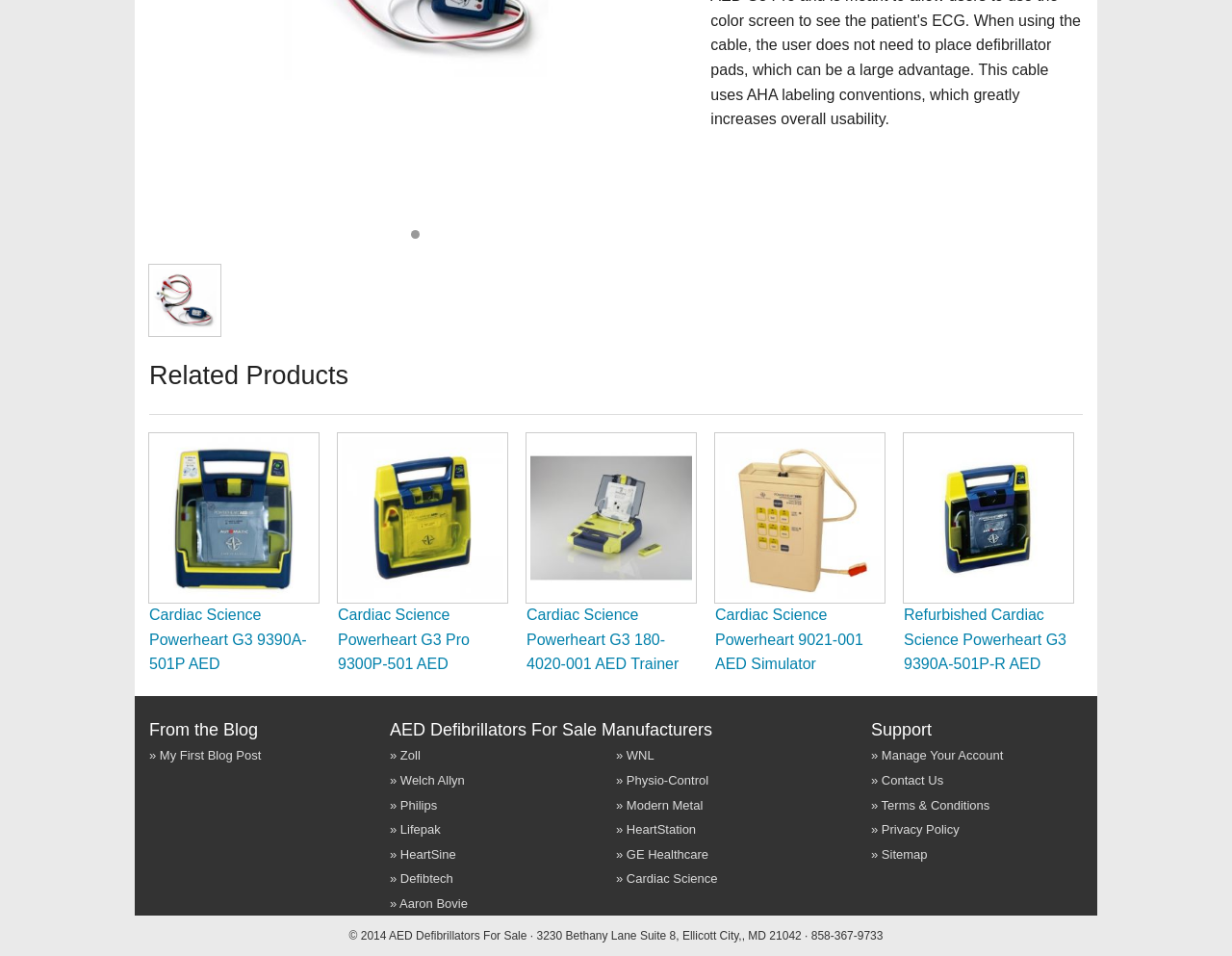Extract the bounding box coordinates of the UI element described: "prohibits discrimination". Provide the coordinates in the format [left, top, right, bottom] with values ranging from 0 to 1.

None